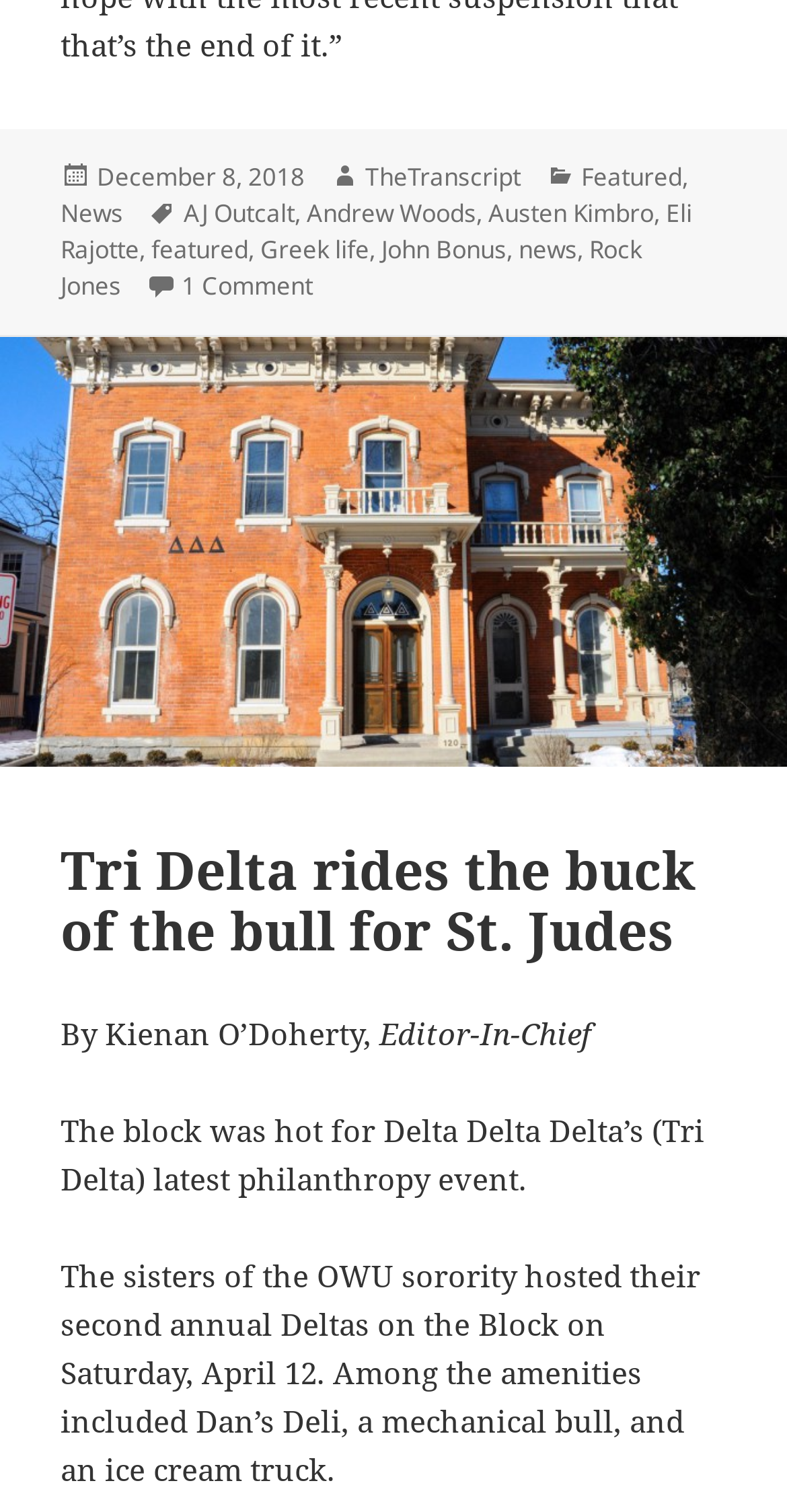Extract the bounding box coordinates of the UI element described by: "December 8, 2018September 19, 2023". The coordinates should include four float numbers ranging from 0 to 1, e.g., [left, top, right, bottom].

[0.123, 0.105, 0.387, 0.129]